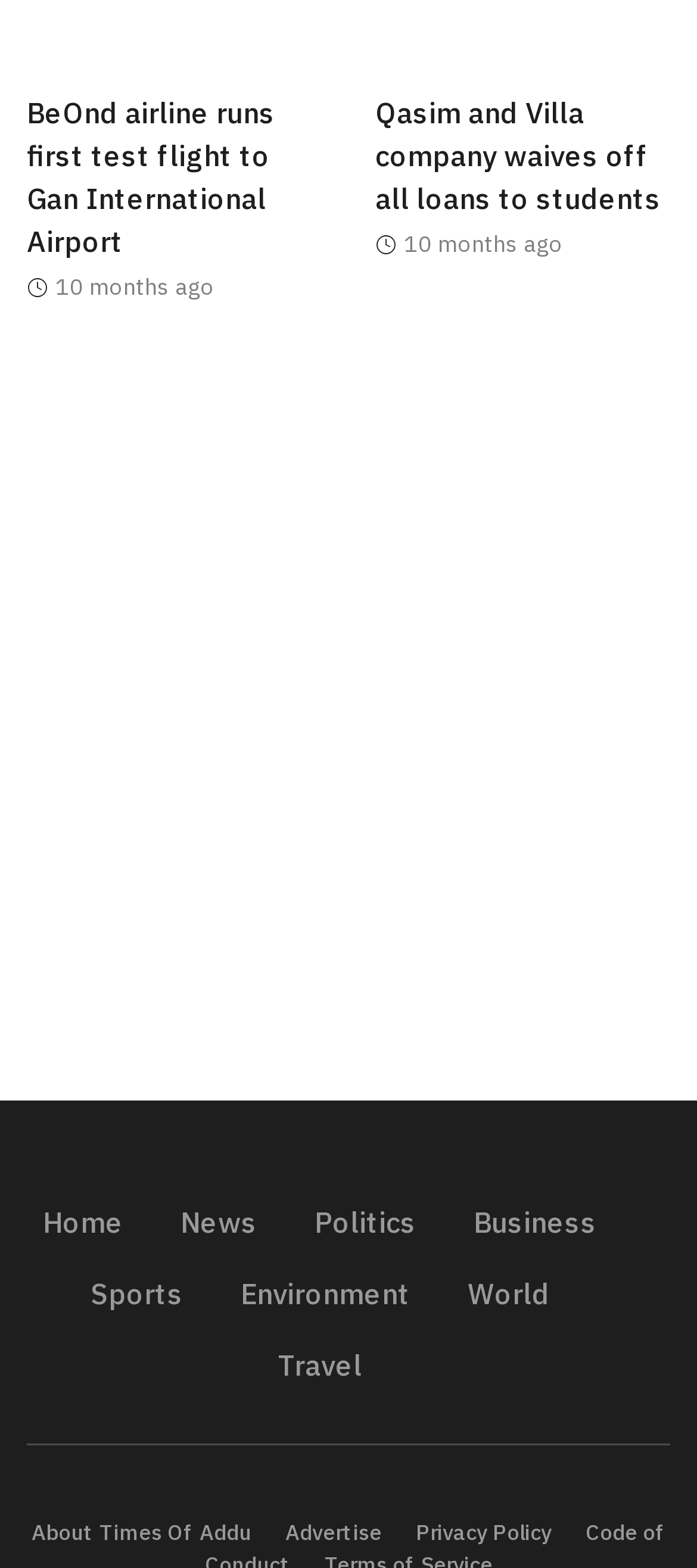Provide your answer in a single word or phrase: 
What type of content is available on this website?

News articles